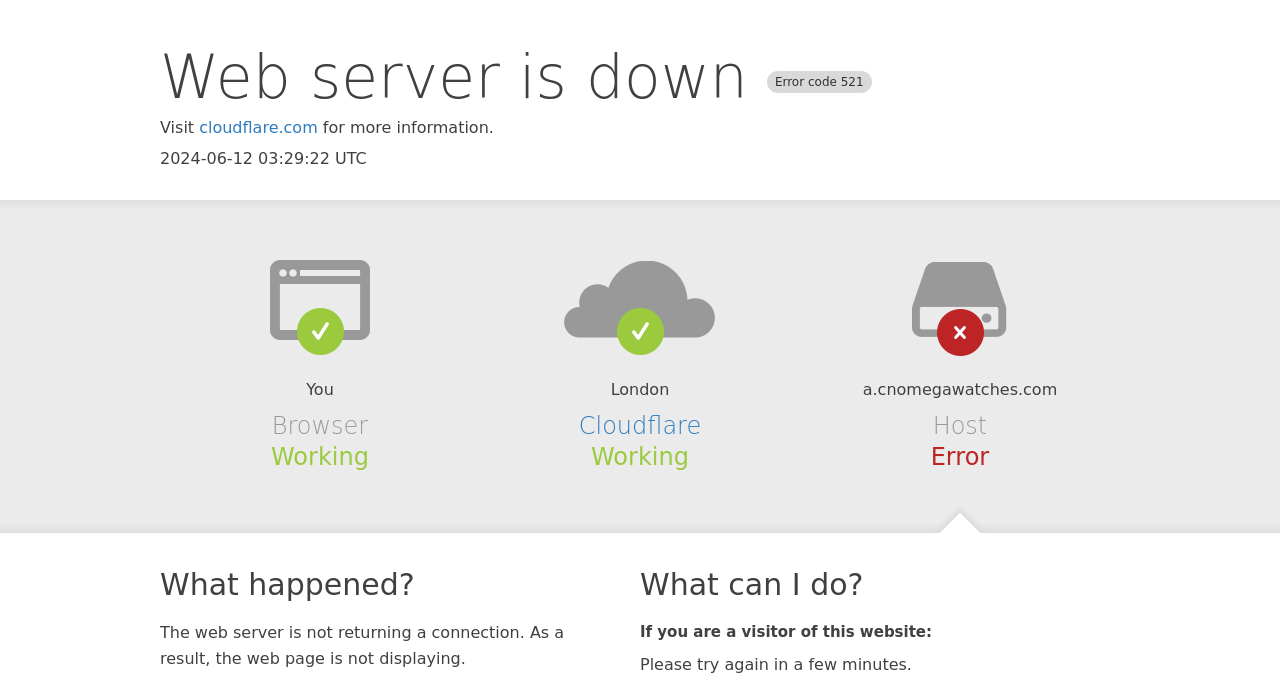Refer to the image and offer a detailed explanation in response to the question: What should a visitor of this website do?

The webpage suggests that if a visitor encounters this error, they should try checking the webpage later, as the web server is currently down and not returning a connection.